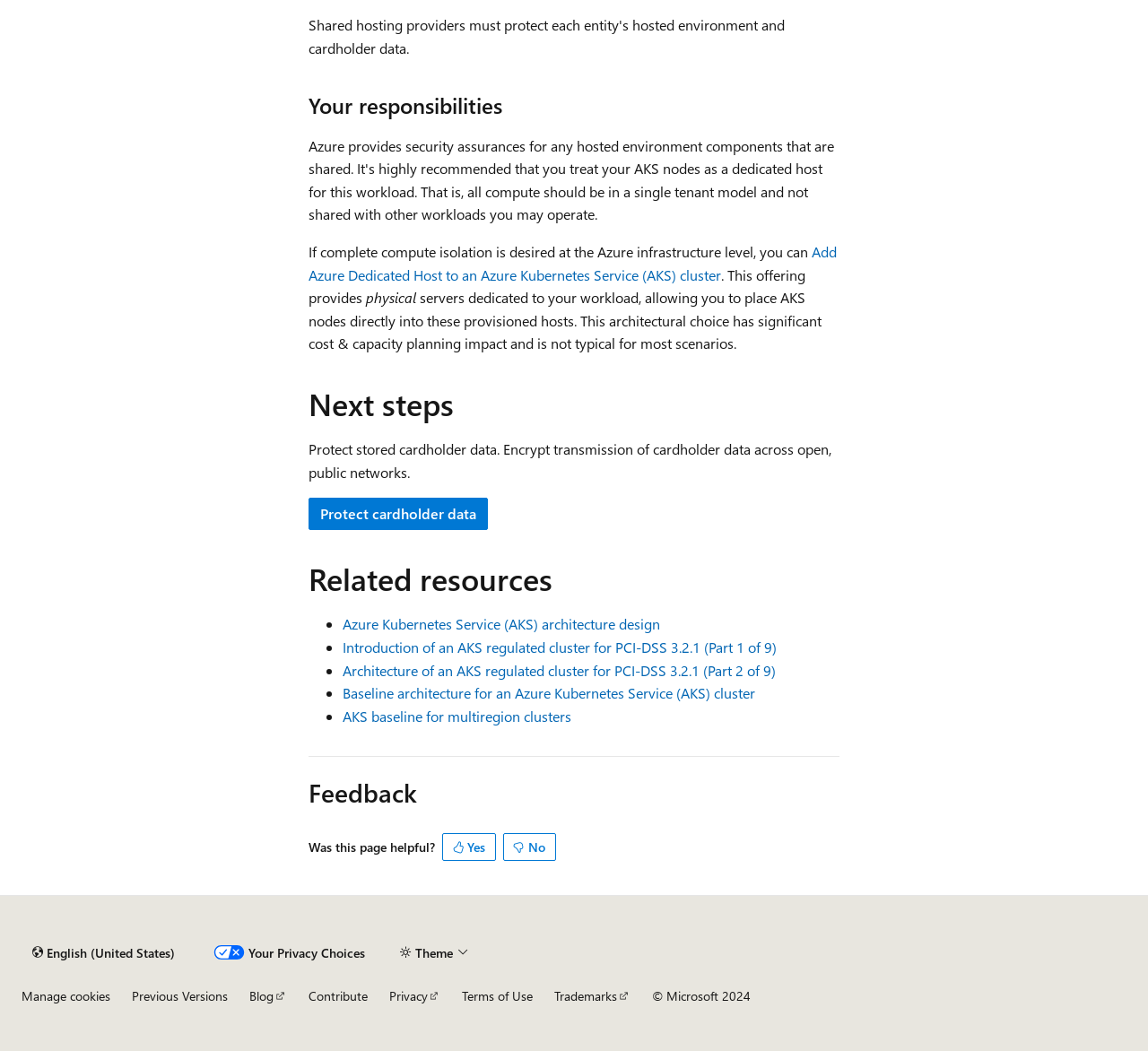What is the title of the first section?
Based on the image, respond with a single word or phrase.

Your responsibilities